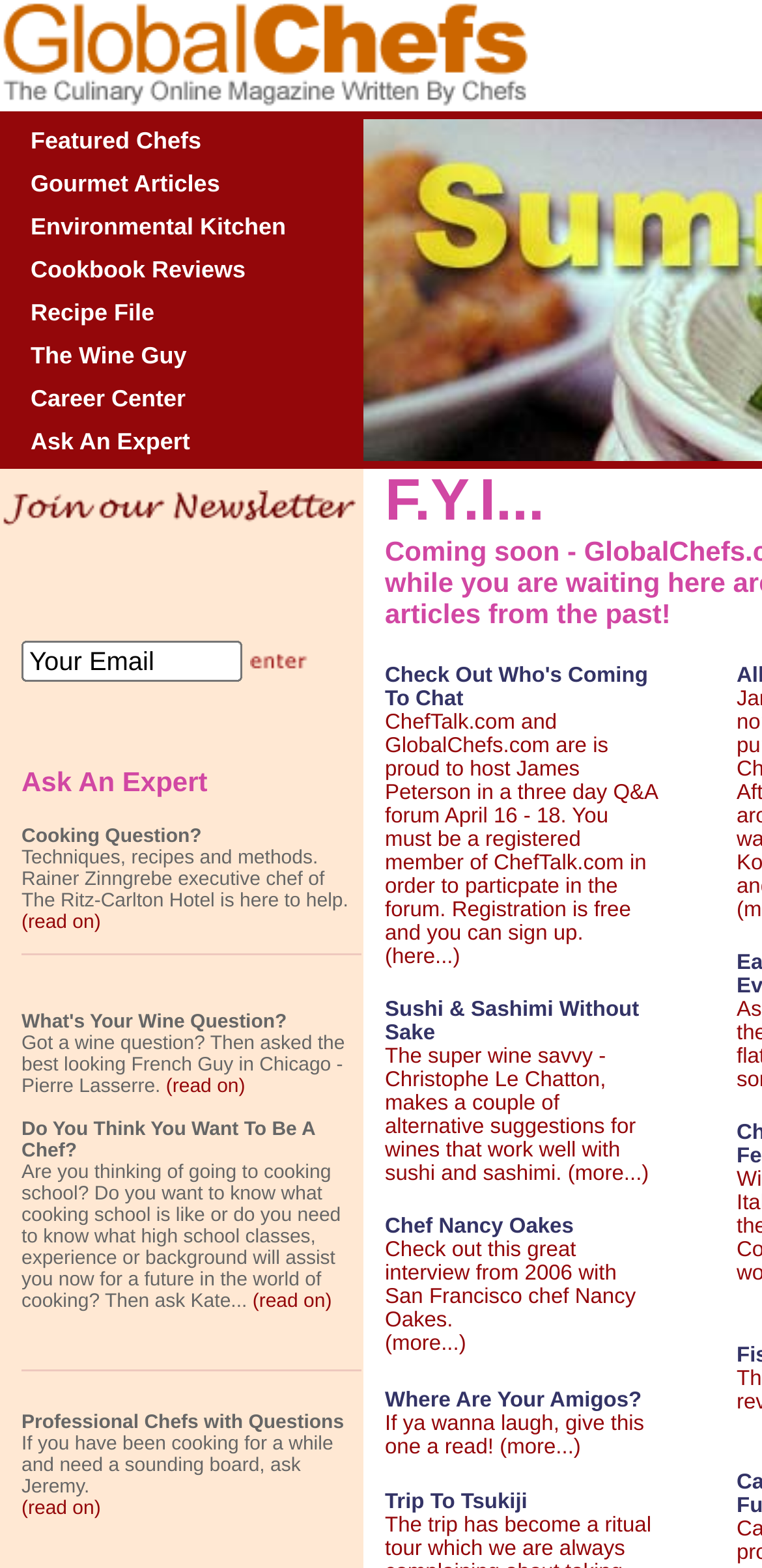Find the bounding box coordinates of the element's region that should be clicked in order to follow the given instruction: "Explore Environmental Kitchen". The coordinates should consist of four float numbers between 0 and 1, i.e., [left, top, right, bottom].

[0.04, 0.136, 0.375, 0.153]